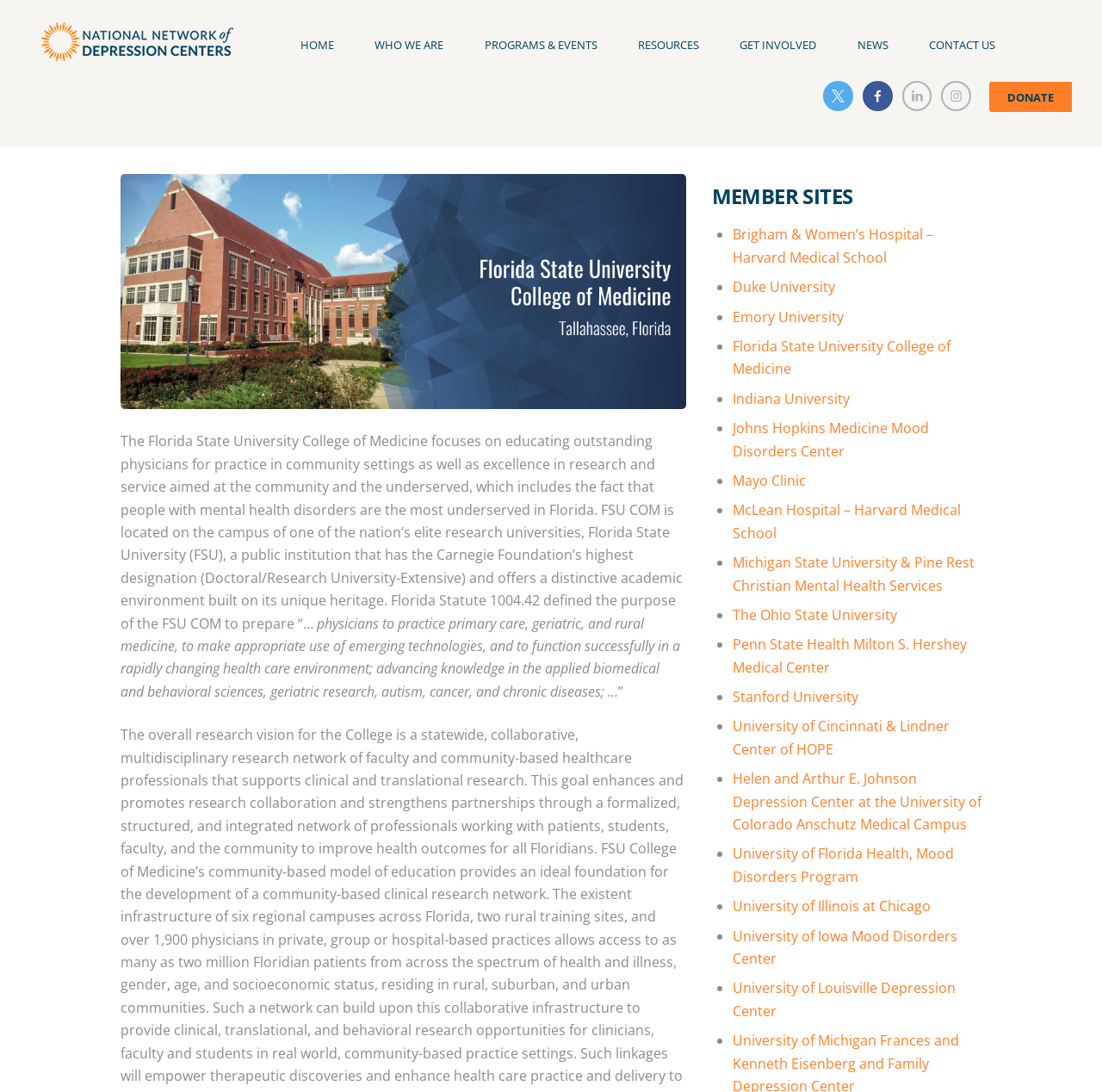Specify the bounding box coordinates for the region that must be clicked to perform the given instruction: "Click the Brigham & Women’s Hospital – Harvard Medical School link".

[0.665, 0.206, 0.847, 0.244]